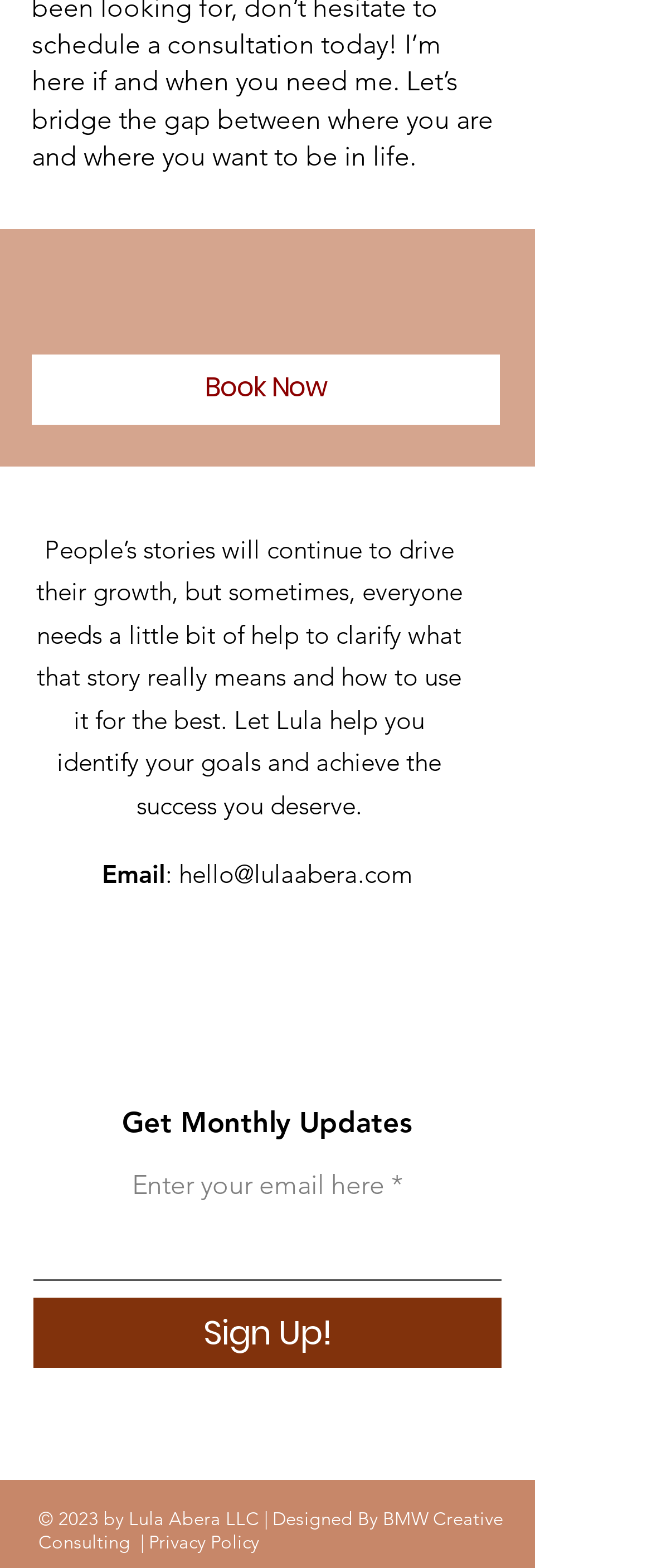What is the purpose of the 'Book Now' button?
Craft a detailed and extensive response to the question.

I inferred the purpose of the 'Book Now' button by looking at the heading above it, which says 'Schedule Your Complimentary Consultation', suggesting that the button is used to schedule a consultation.